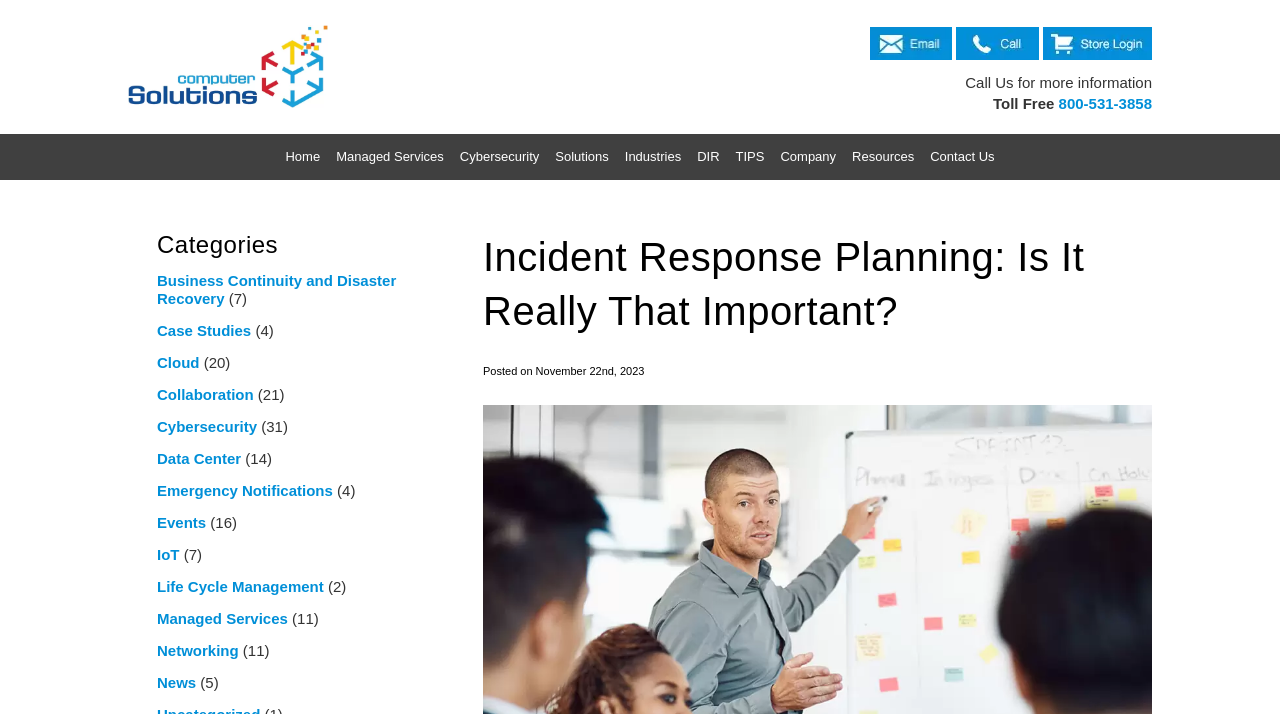Answer succinctly with a single word or phrase:
What is the toll-free number?

800-531-3858